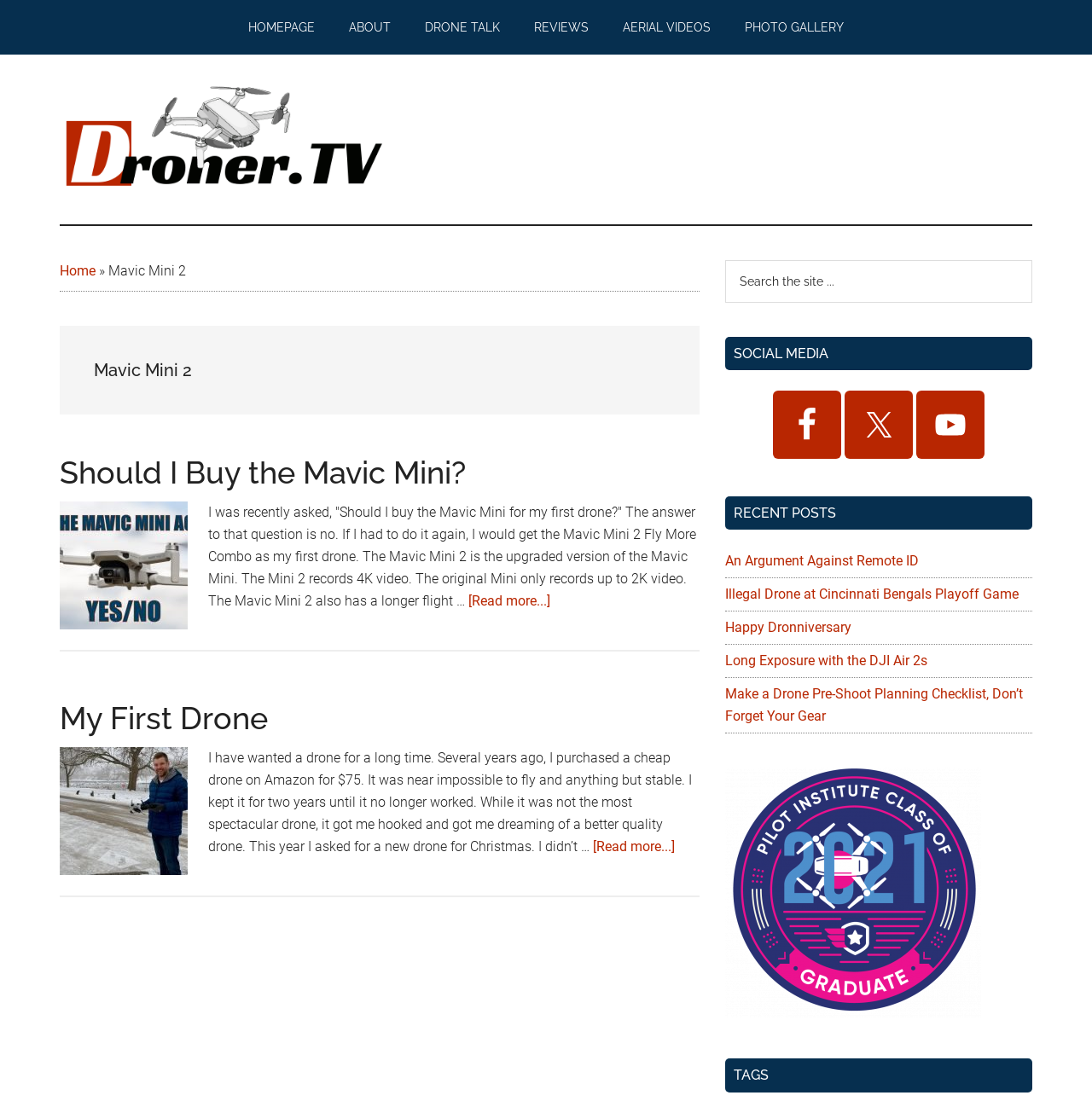Examine the screenshot and answer the question in as much detail as possible: What is the purpose of the search box in the primary sidebar?

I examined the primary sidebar section and found a search box element with a placeholder text 'Search the site...'. This suggests that the search box is used to search for content on the website.